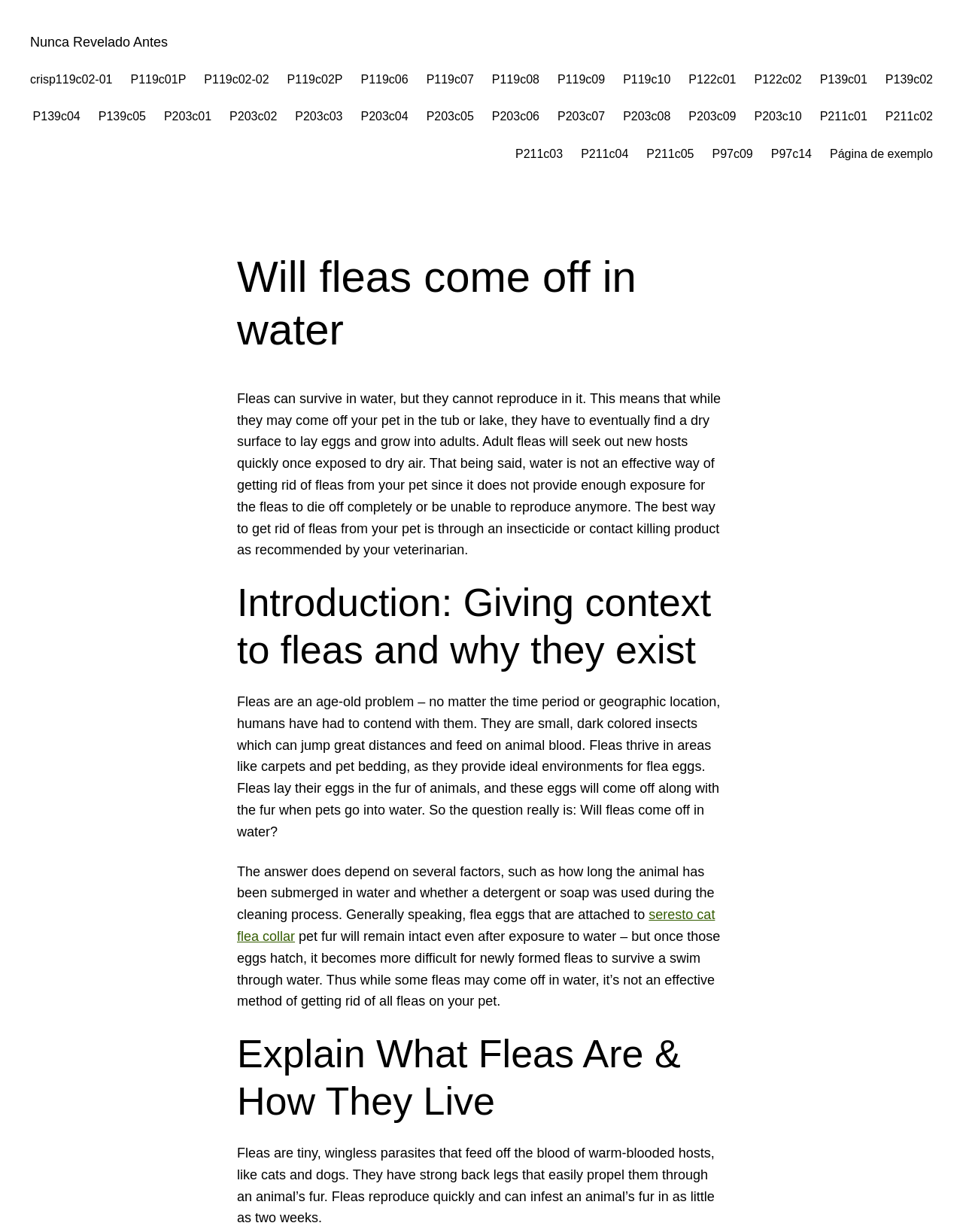Identify the bounding box for the UI element specified in this description: "P211c05". The coordinates must be four float numbers between 0 and 1, formatted as [left, top, right, bottom].

[0.671, 0.117, 0.721, 0.133]